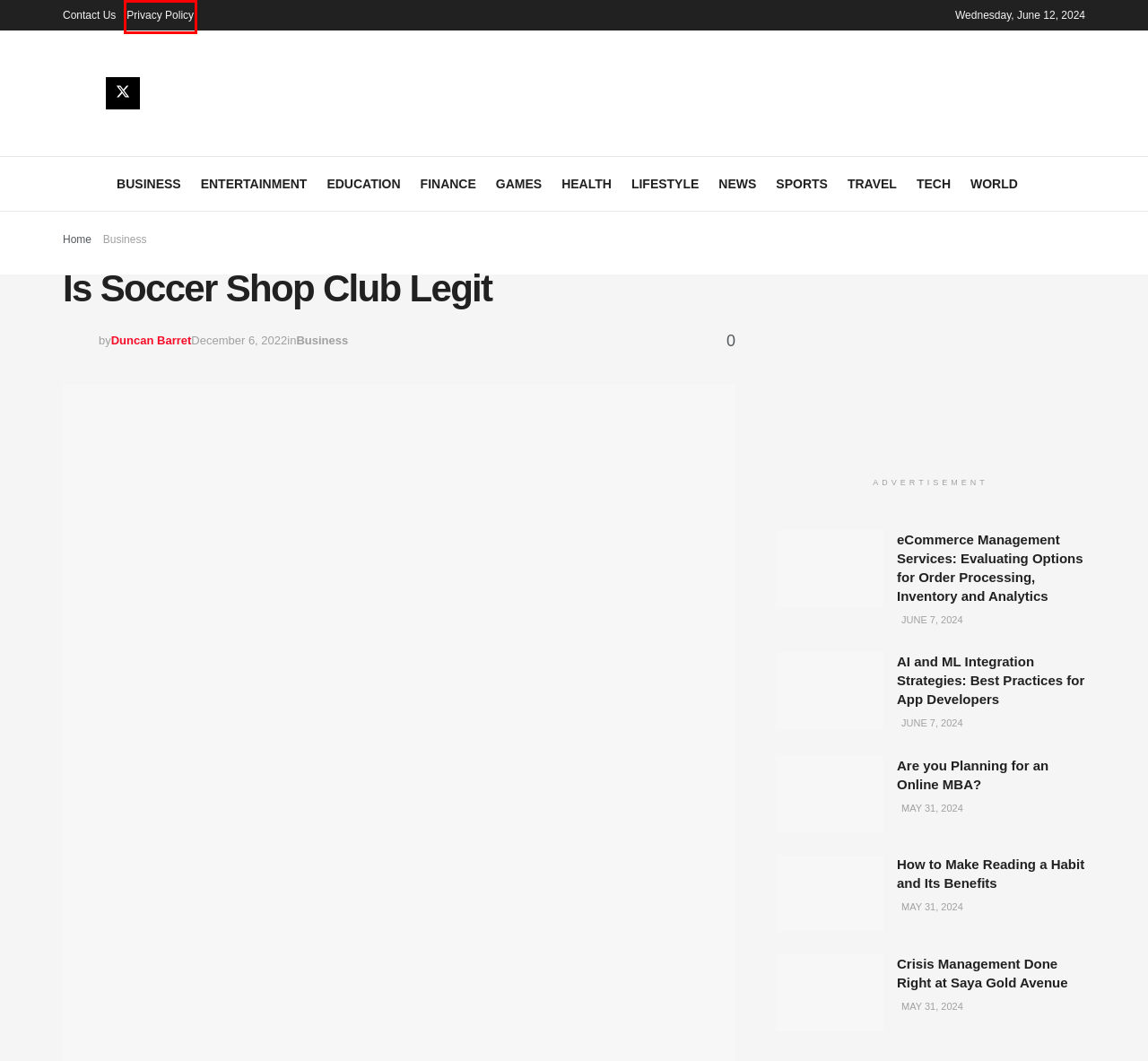A screenshot of a webpage is given, featuring a red bounding box around a UI element. Please choose the webpage description that best aligns with the new webpage after clicking the element in the bounding box. These are the descriptions:
A. Privacy Policy - The Hear Us
B. Finance - The Hear Us
C. How To Make Reading A Habit And Its Benefits
D. Health - The Hear Us
E. Education - The Hear Us
F. Travel - The Hear Us
G. Crisis Management Done Right At Saya Gold Avenue
H. Sports - The Hear Us

A